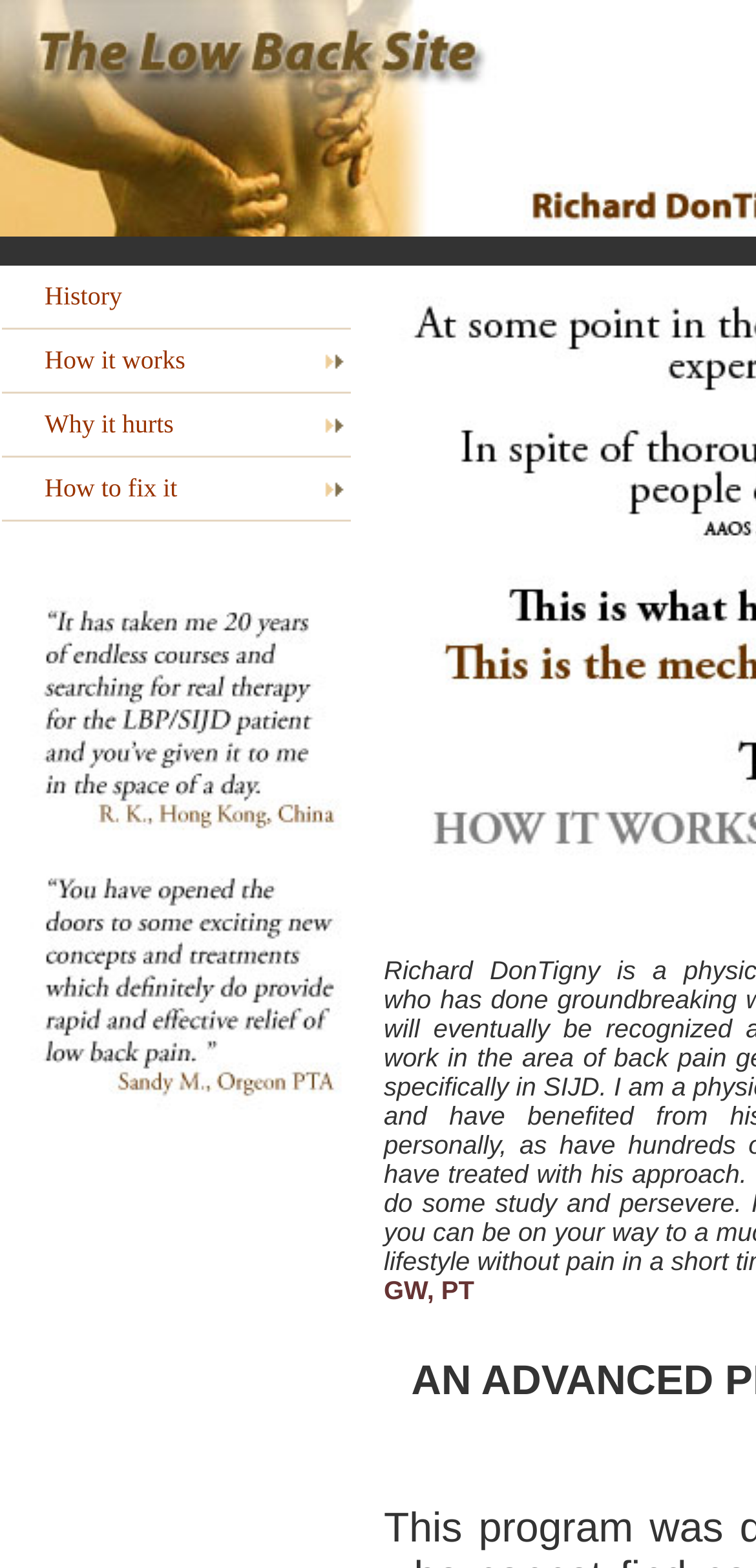Illustrate the webpage thoroughly, mentioning all important details.

The webpage is about low back pain relief with the DonTigny method. At the top, there is a large image with the title "Low back pain relief" spanning across the entire width. Below this image, there is a table with four rows, each containing a link to a different section: "History", "How it works", "Why it hurts", and "How to fix it". Each link is accompanied by a small image on either side.

The "History" section is located at the top-left, with a small image above the link. The "How it works" section is below the "History" section, with a similar layout. The "Why it hurts" section is located below the "How it works" section, again with a small image above the link. The "How to fix it" section is at the bottom-left, with a small image above the link.

On the right side of the page, there is a large image with the title "Low back pain relief" again, spanning across the entire width. Below this image, there is a table with three rows, each containing a small amount of text. The text in the middle row is "Low back pain relief" again, accompanied by a small image.

Overall, the webpage has a simple and clean layout, with a focus on the DonTigny method for low back pain relief.